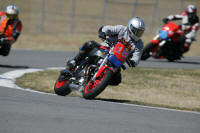Where is the event taking place?
Answer the question with a single word or phrase derived from the image.

Pocono International Raceway